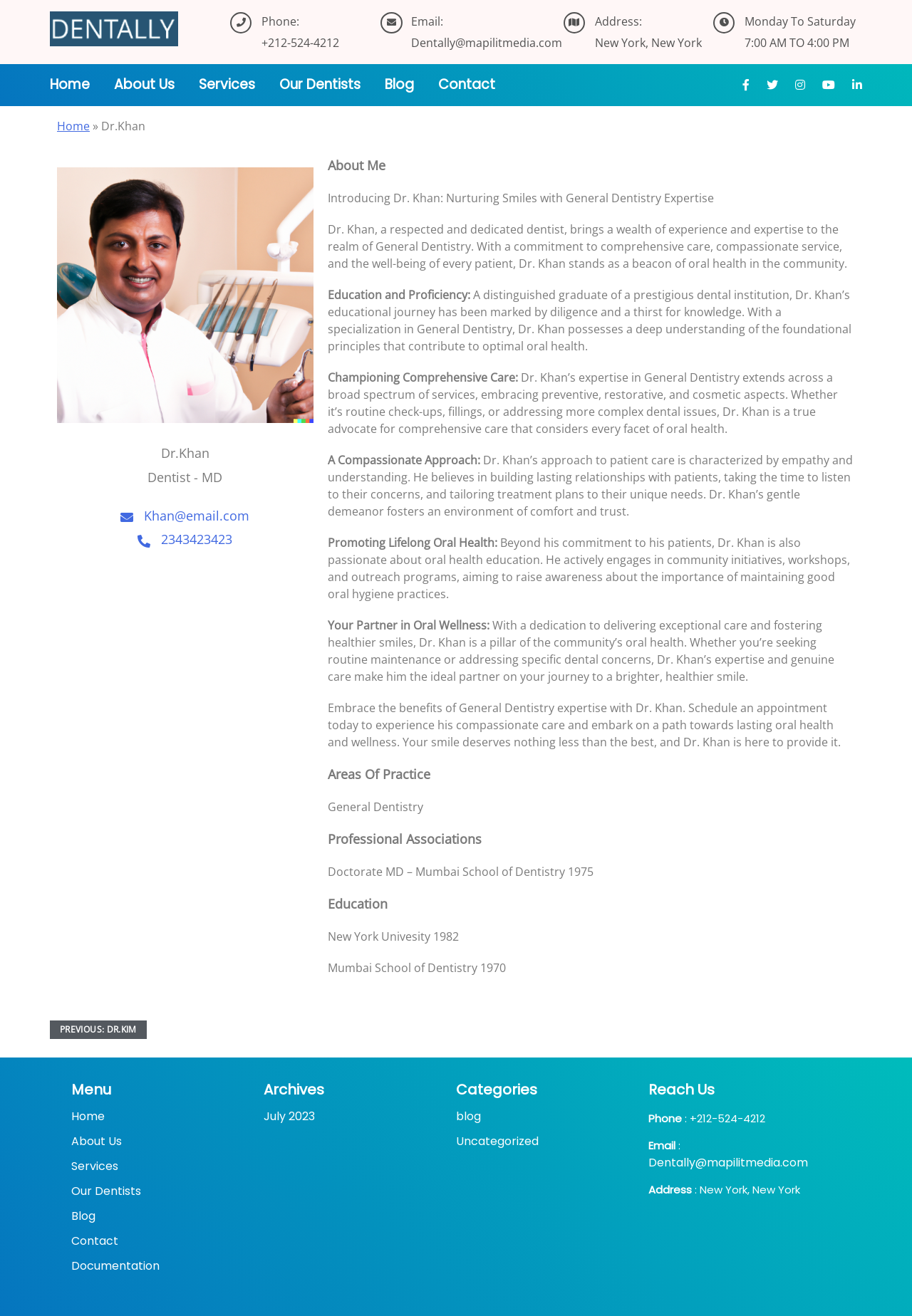What is the name of the dentist featured on this webpage?
Analyze the image and deliver a detailed answer to the question.

I found the name of the dentist by looking at the title of the webpage, which is 'Dr.Khan – Dentally', and also by reading the 'About Me' section, where Dr. Khan is introduced as a respected and dedicated dentist.